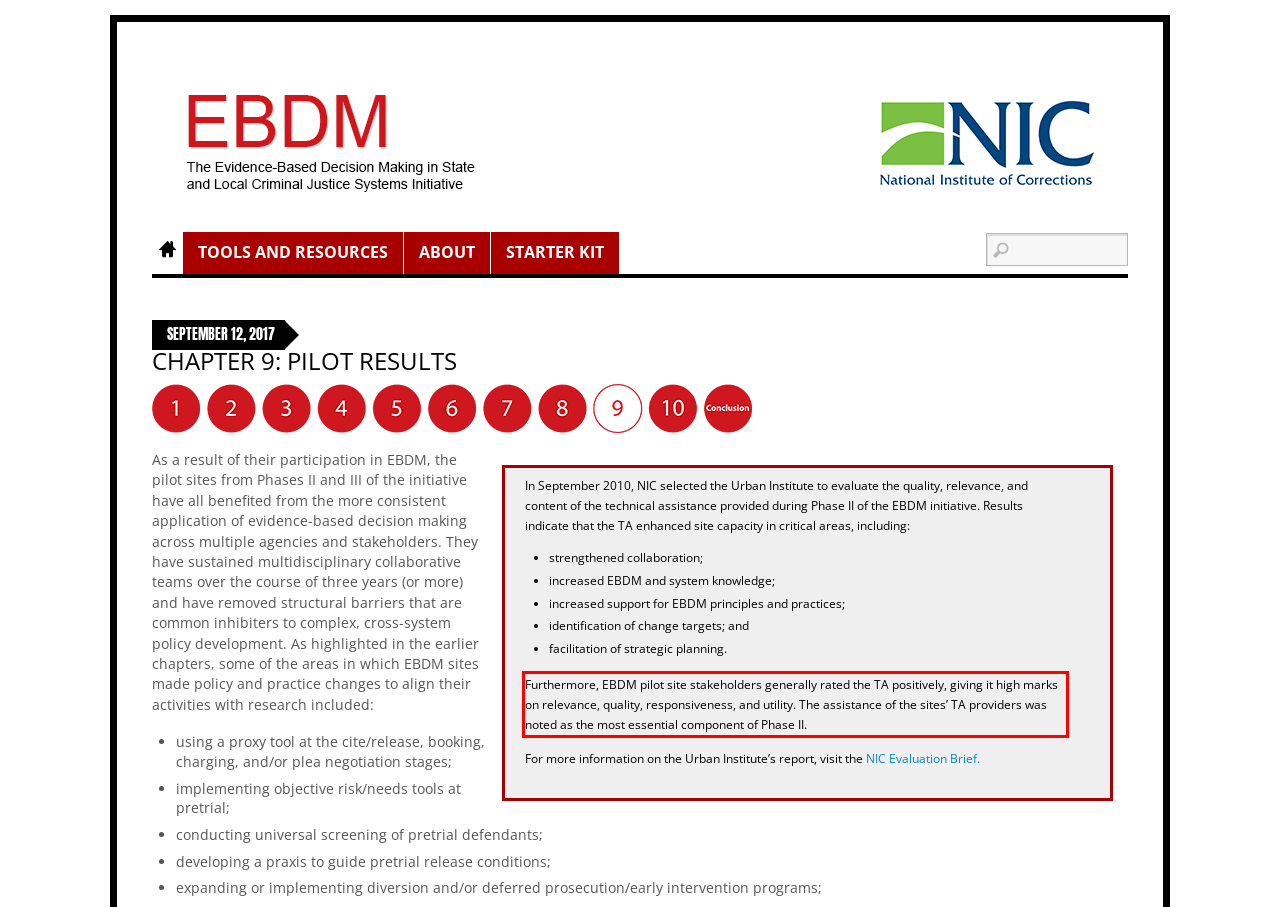Analyze the screenshot of the webpage and extract the text from the UI element that is inside the red bounding box.

Furthermore, EBDM pilot site stakeholders generally rated the TA positively, giving it high marks on relevance, quality, responsiveness, and utility. The assistance of the sites’ TA providers was noted as the most essential component of Phase II.